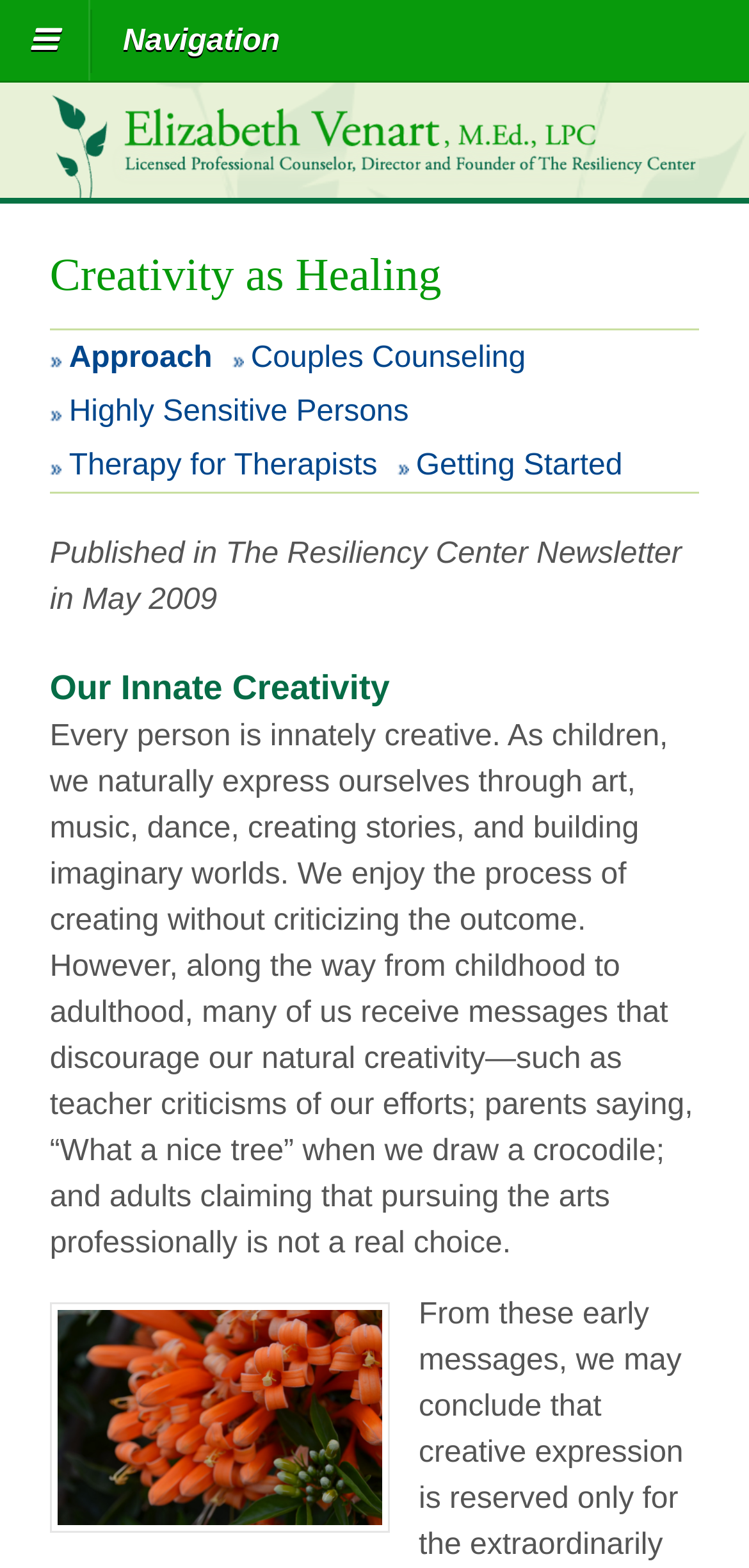What is the profession of Elizabeth Venart?
Answer the question with a detailed explanation, including all necessary information.

Based on the webpage, Elizabeth Venart's name is accompanied by 'M.Ed., LPC', which suggests that LPC is her profession or certification.